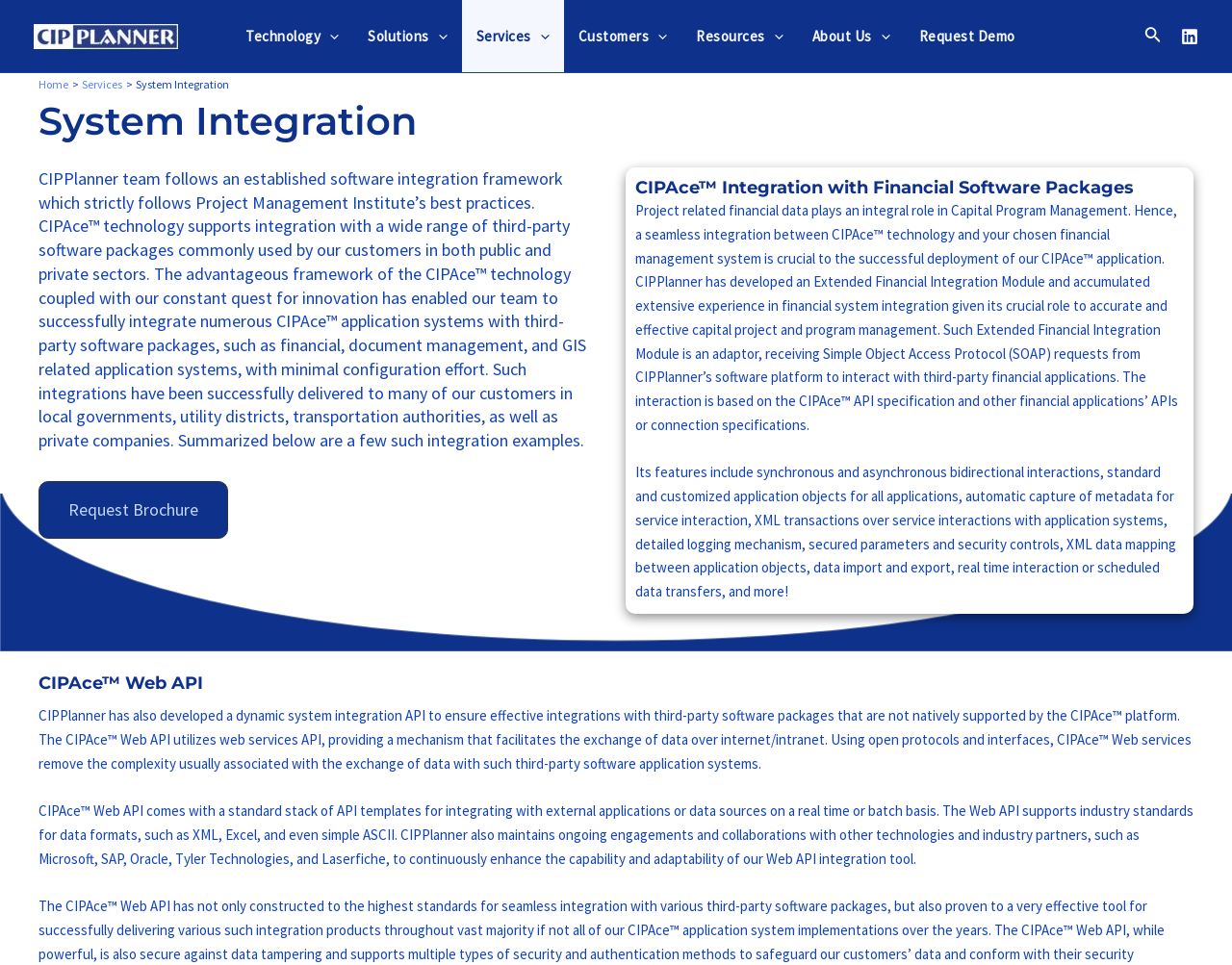Please find the bounding box coordinates of the element's region to be clicked to carry out this instruction: "Click the CIPPlanner link".

[0.027, 0.026, 0.145, 0.045]